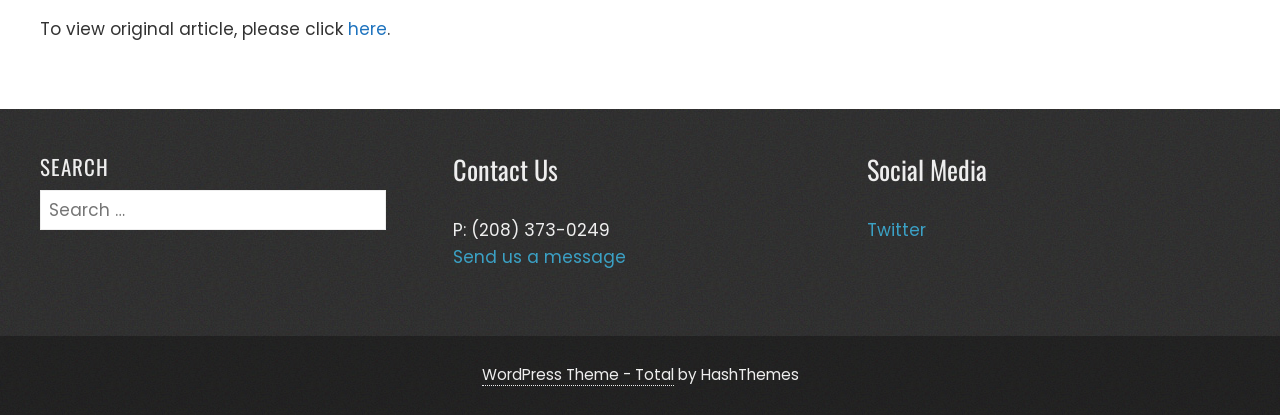What is the theme of the website?
Answer the question with a single word or phrase, referring to the image.

Total